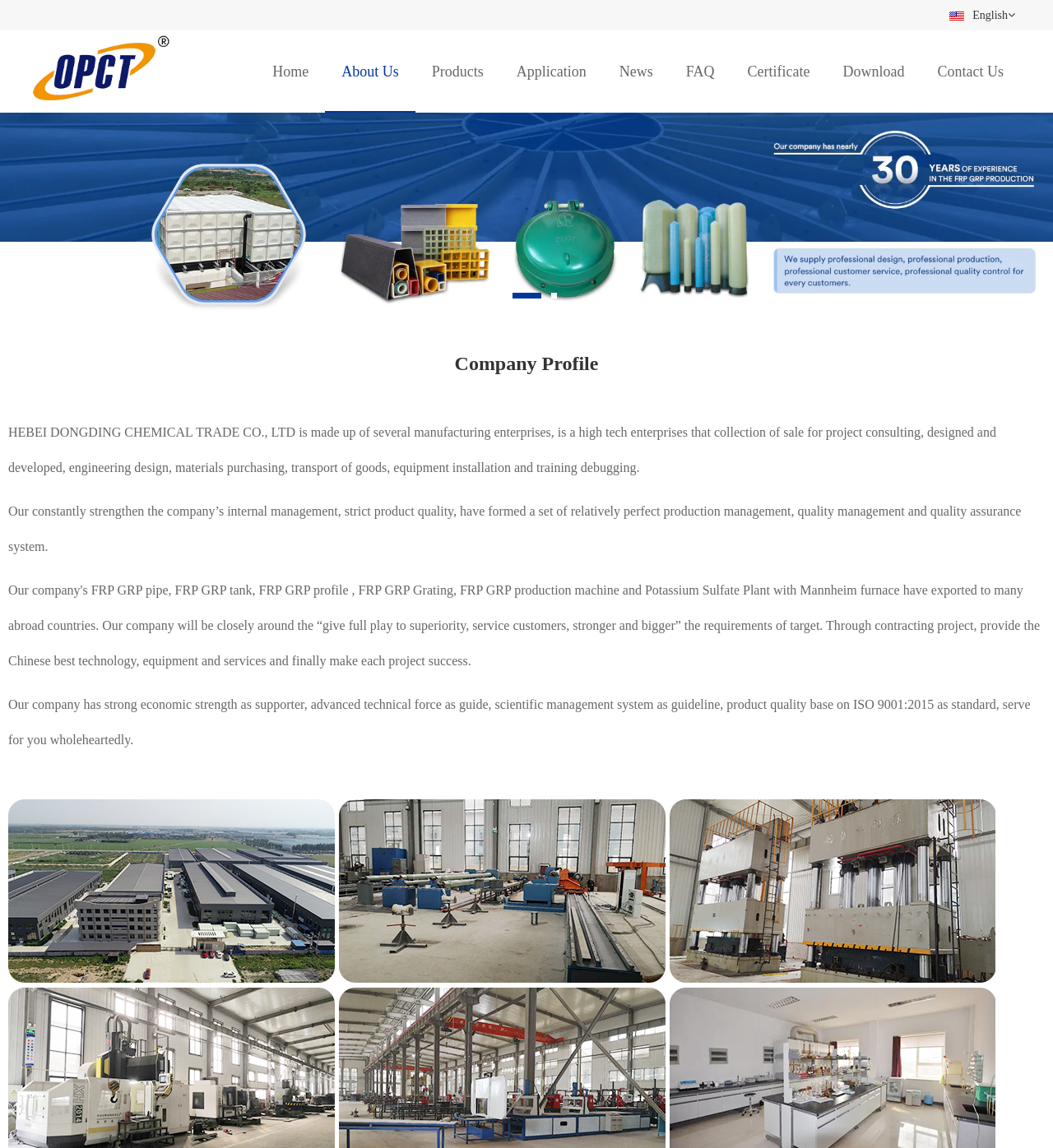Please identify the bounding box coordinates of the area that needs to be clicked to follow this instruction: "Contact Us".

[0.875, 0.027, 0.969, 0.098]